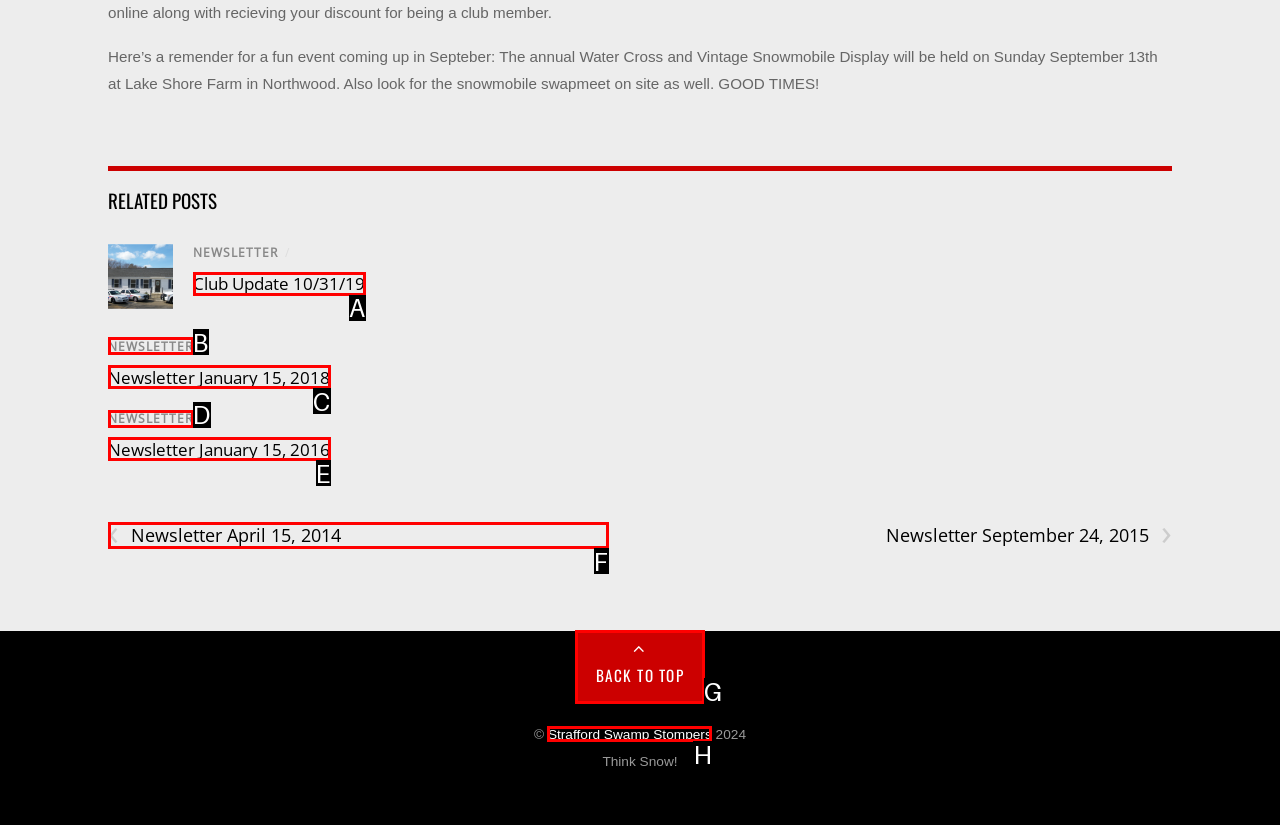Pinpoint the HTML element that fits the description: Newsletter
Answer by providing the letter of the correct option.

D